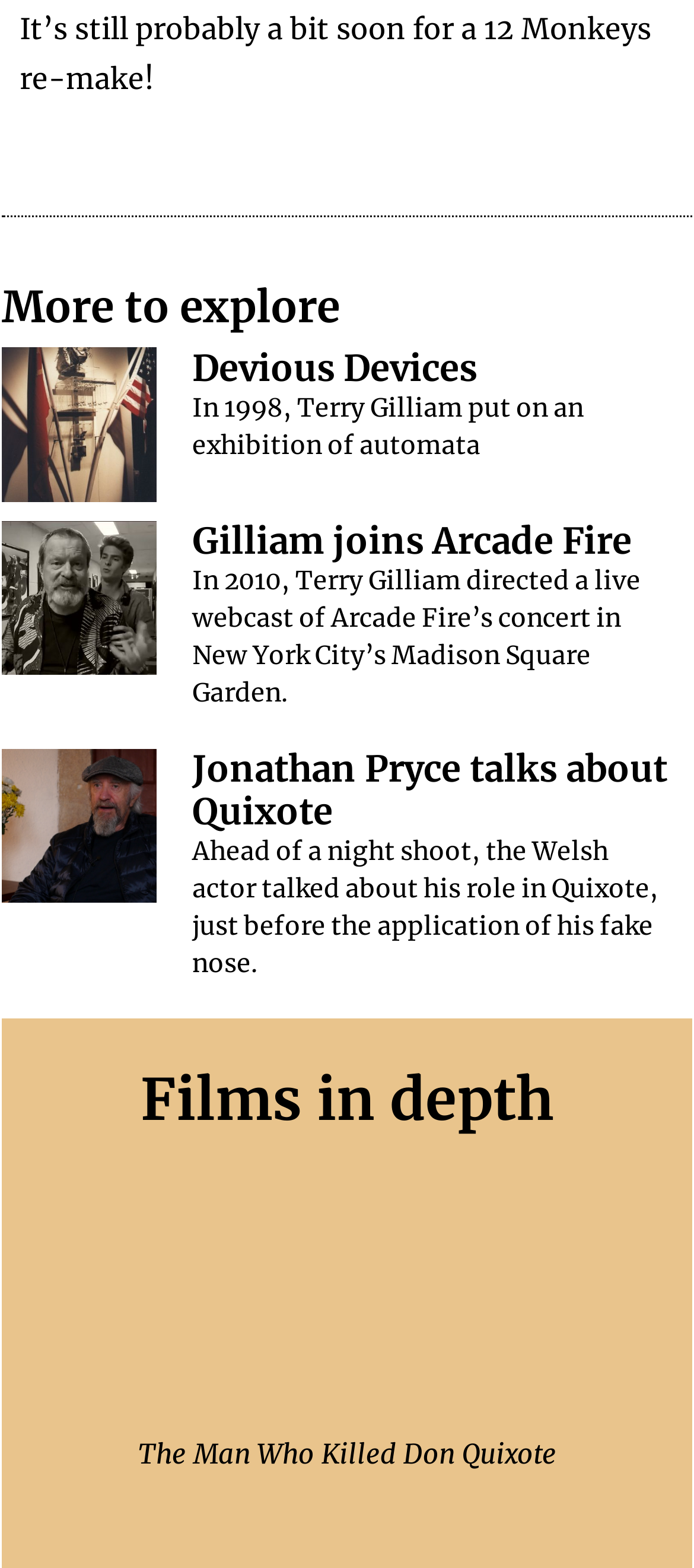Please provide the bounding box coordinate of the region that matches the element description: Devious Devices. Coordinates should be in the format (top-left x, top-left y, bottom-right x, bottom-right y) and all values should be between 0 and 1.

[0.277, 0.221, 0.687, 0.249]